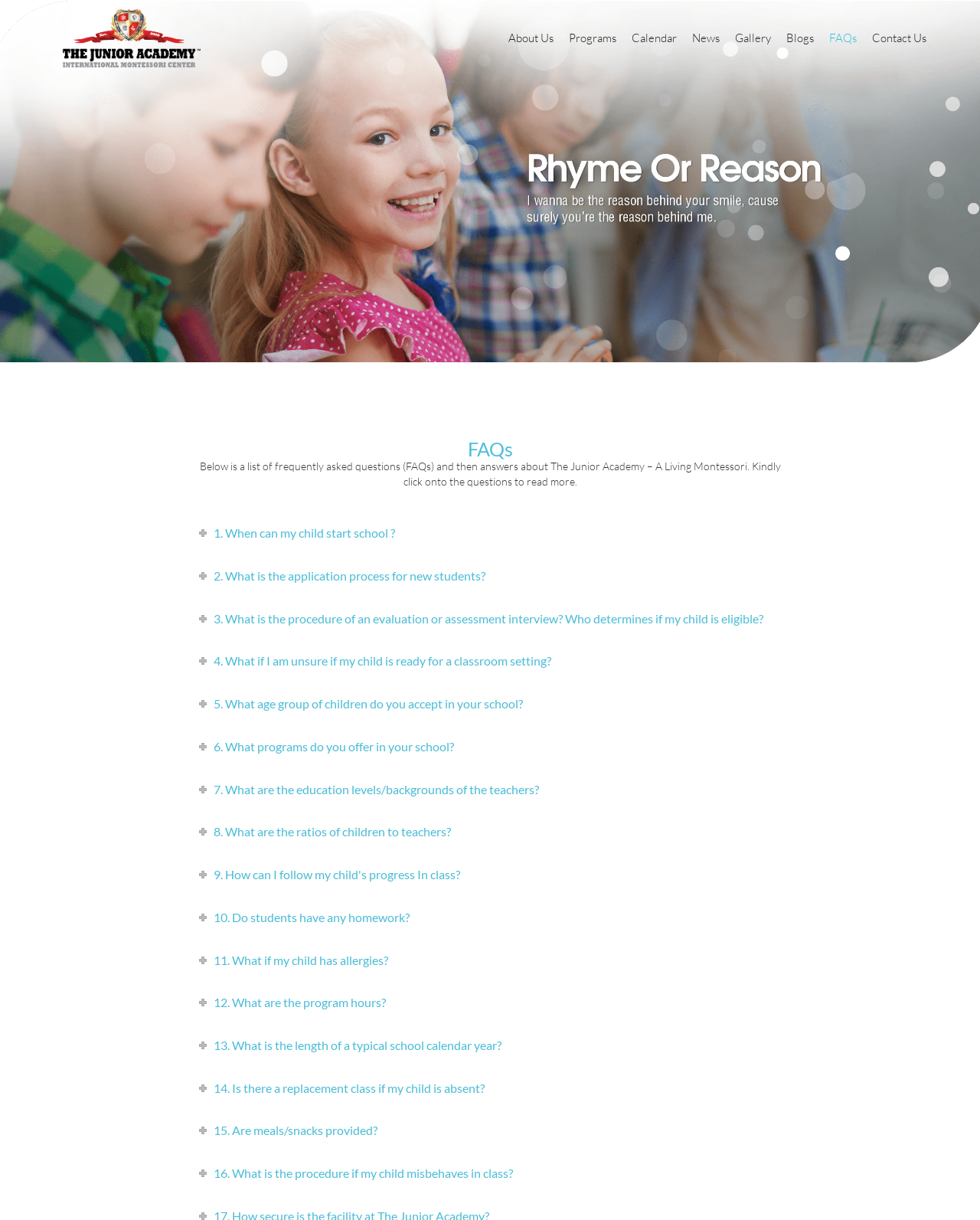Provide a thorough description of the webpage's content and layout.

The webpage is about The Junior Academy, a Montessori preschool and play school. At the top, there is a navigation menu with links to various sections, including "About Us", "Educational Goals", "Programs", "Calendar", "News", "Gallery", "Blogs", "FAQs", and "Contact Us". 

Below the navigation menu, there is a heading "FAQs" followed by a brief introduction that explains the purpose of the FAQs section. The introduction is followed by 16 frequently asked questions about the school, each with a heading that summarizes the question. The questions are organized in a list, with each question positioned below the previous one. The questions cover various topics, including admission, programs, teachers, student-teacher ratios, homework, allergies, program hours, and school calendar.